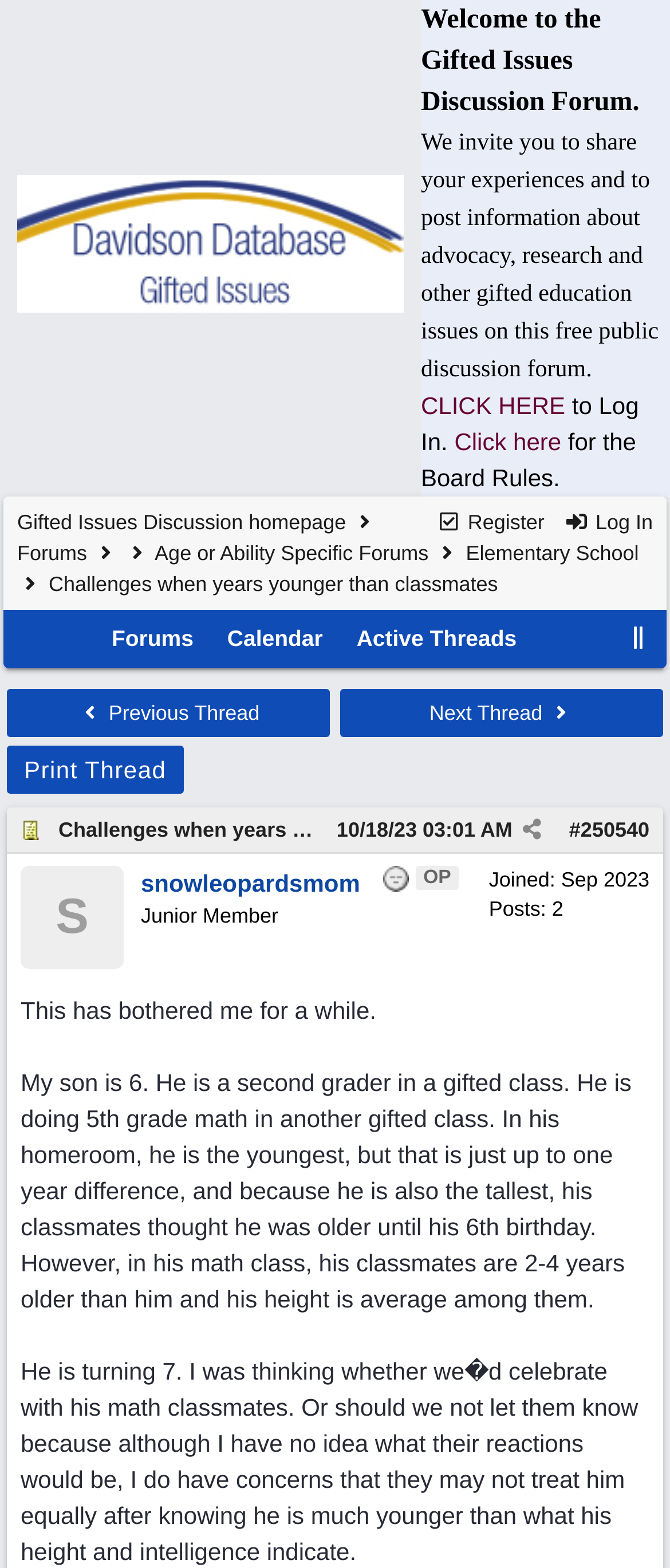Determine the bounding box for the described UI element: "Print Thread".

[0.01, 0.476, 0.274, 0.506]